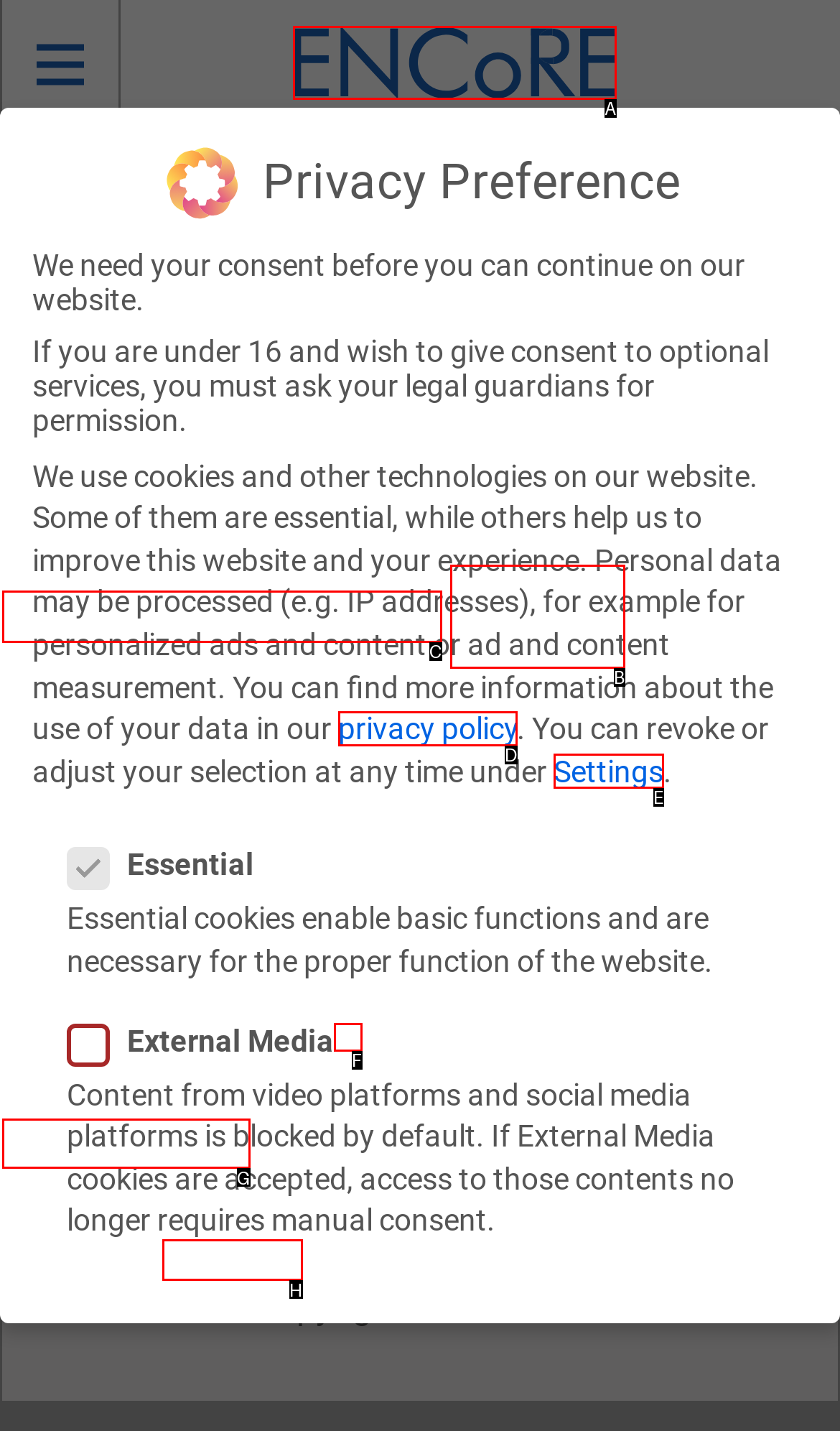To achieve the task: Search for something, indicate the letter of the correct choice from the provided options.

None